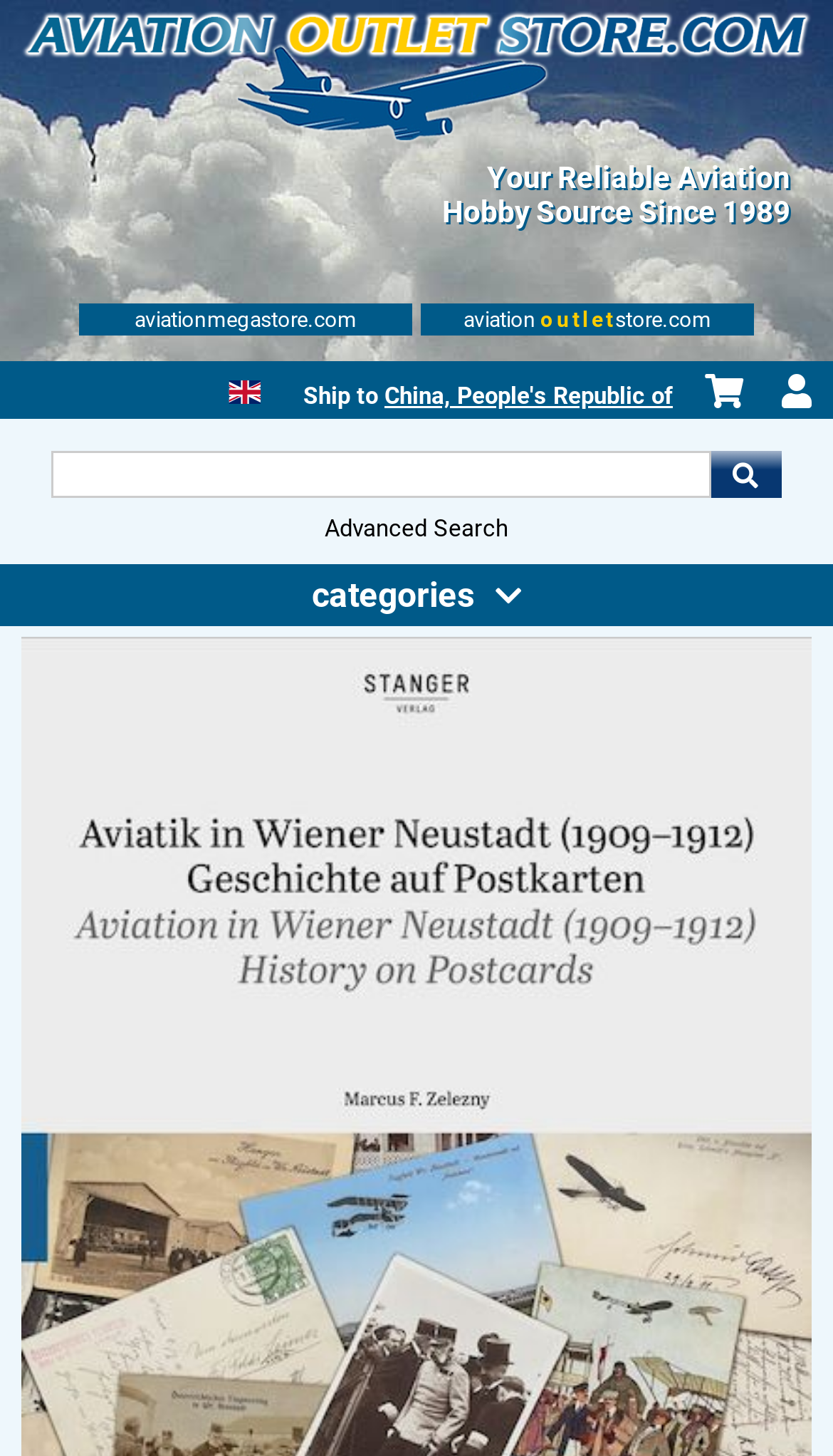Locate the bounding box coordinates of the segment that needs to be clicked to meet this instruction: "View shopping cart".

[0.846, 0.257, 0.892, 0.28]